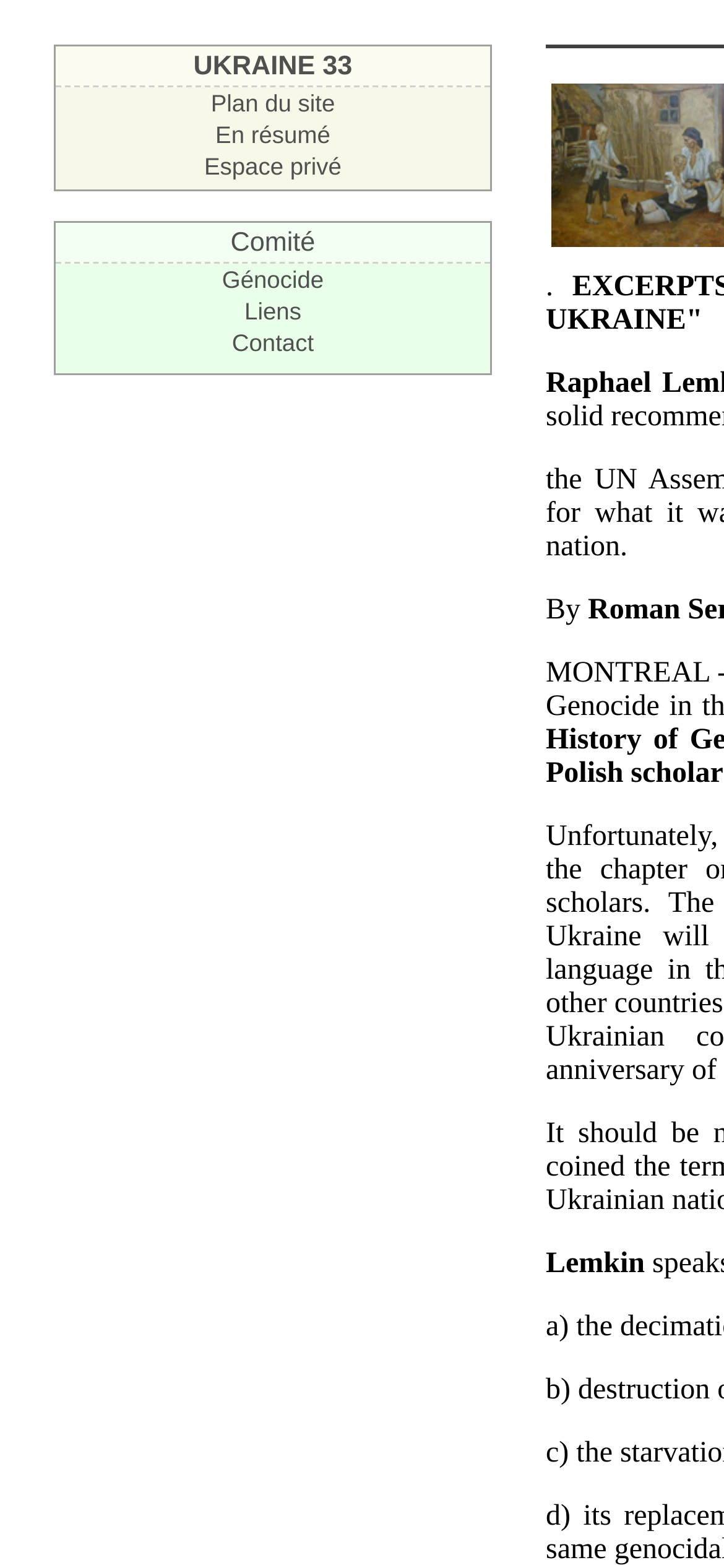Summarize the webpage with intricate details.

The webpage is about the Soviet genocide in Ukraine, with a focus on Rafael Lemkins. At the top, there are several links, including "UKRAINE 33", "Plan du site", "En résumé", "Espace privé", "Comité", "Génocide", "Liens", and "Contact", which are positioned horizontally and centered near the top of the page. 

Below these links, there is a period (.) and a text "By", which are placed at the bottom right corner of the page. The period is slightly above the "By" text.